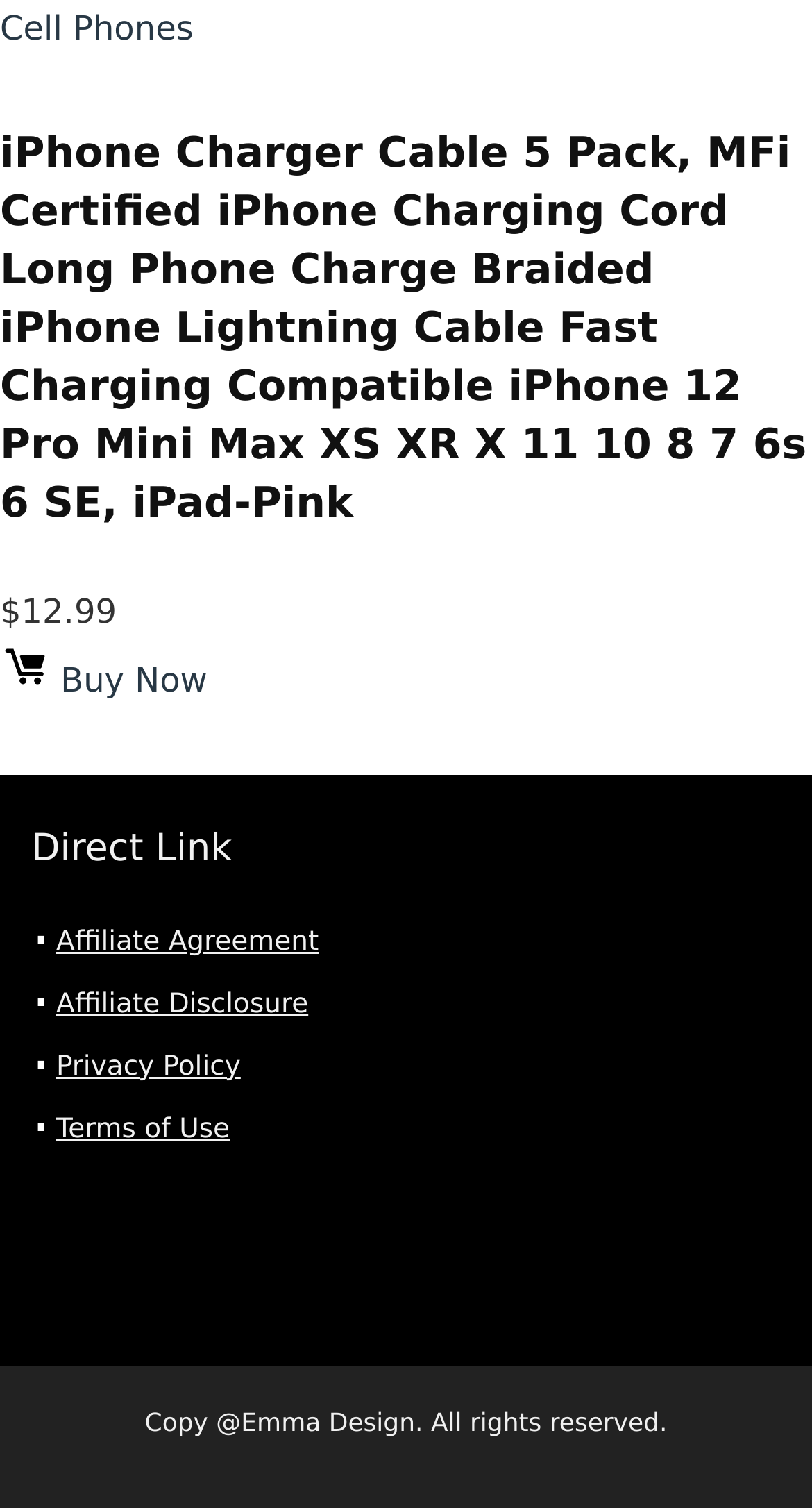What is the copyright information on the webpage?
Based on the image, answer the question with as much detail as possible.

The copyright information can be found in the StaticText element at the bottom of the webpage with the text 'Copy @Emma Design. All rights reserved.' located at the coordinates [0.178, 0.933, 0.822, 0.953].